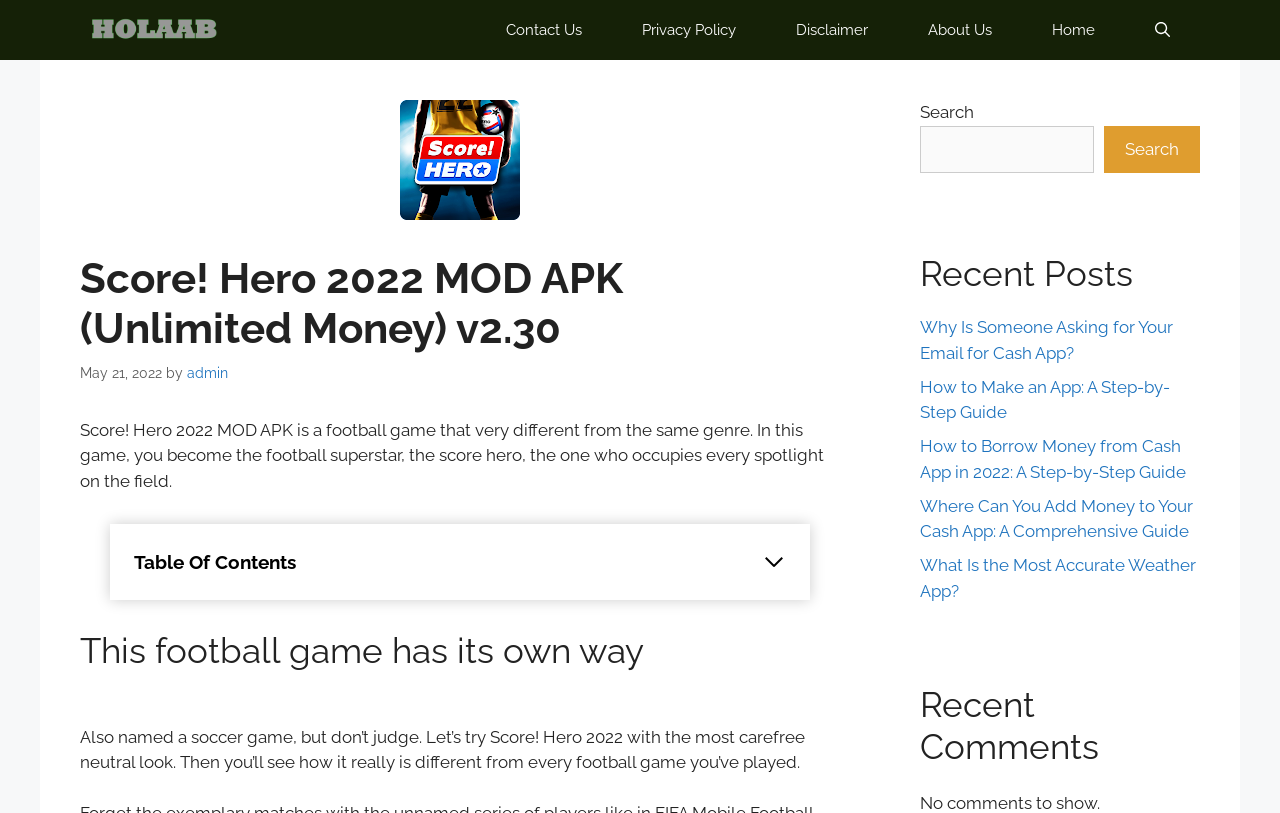Please provide the bounding box coordinates in the format (top-left x, top-left y, bottom-right x, bottom-right y). Remember, all values are floating point numbers between 0 and 1. What is the bounding box coordinate of the region described as: Privacy Policy

[0.478, 0.0, 0.598, 0.074]